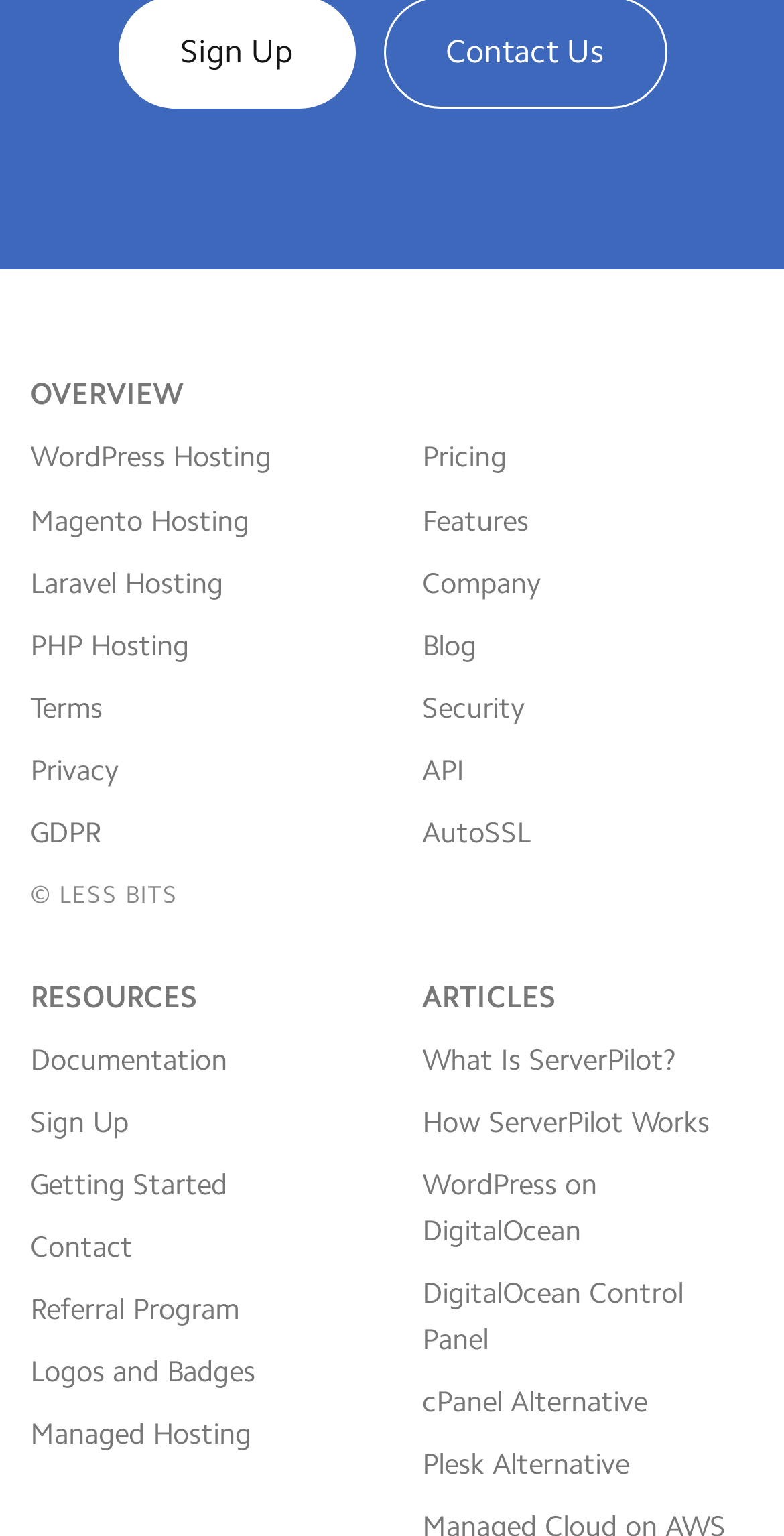What is the topic of the 'ARTICLES' section?
Based on the image, give a concise answer in the form of a single word or short phrase.

ServerPilot and hosting